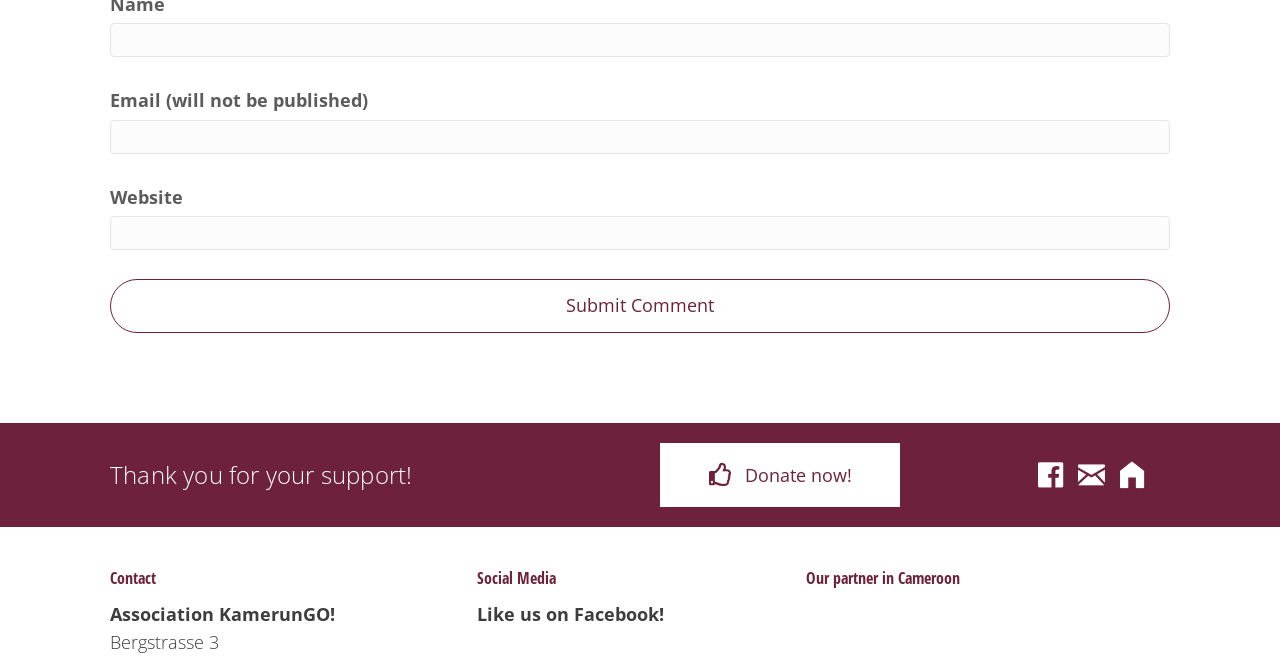Bounding box coordinates are specified in the format (top-left x, top-left y, bottom-right x, bottom-right y). All values are floating point numbers bounded between 0 and 1. Please provide the bounding box coordinate of the region this sentence describes: Donate now!

[0.516, 0.674, 0.703, 0.772]